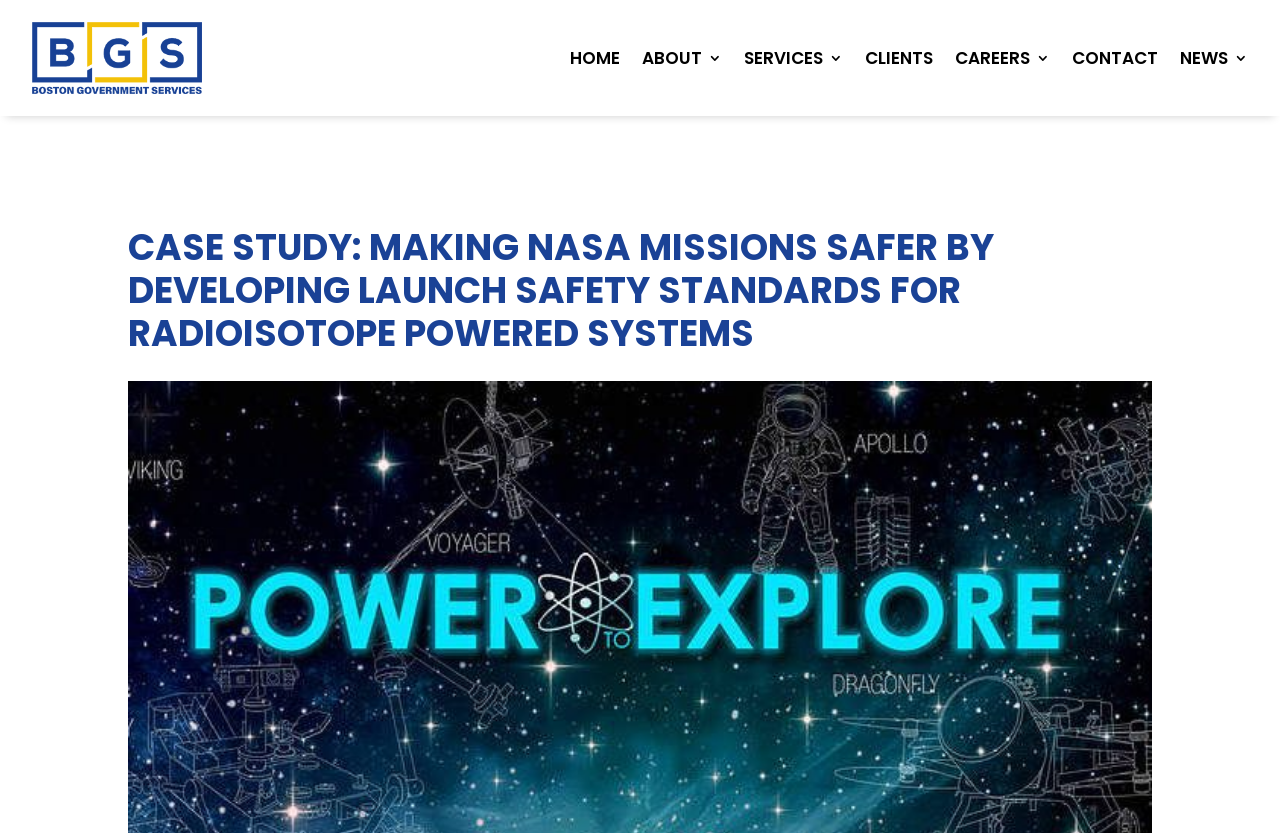Please answer the following question using a single word or phrase: 
How many static text elements are in the top menu?

2